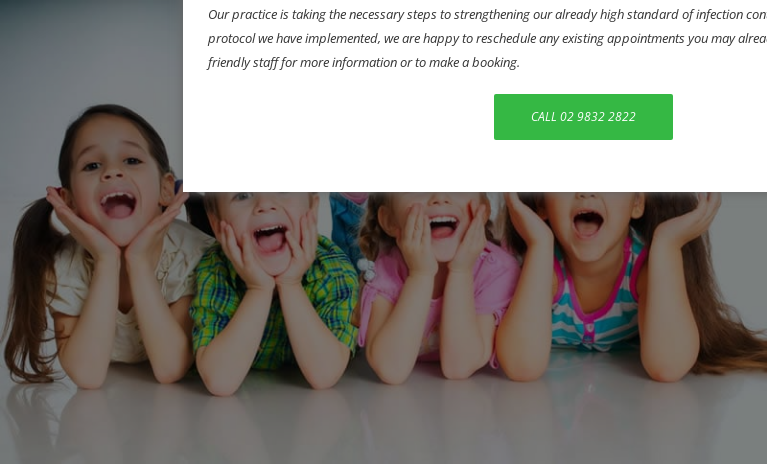Using the information from the screenshot, answer the following question thoroughly:
What is the color of the background in the image?

The children sit against a light-colored background, contributing to a cheerful and inviting atmosphere.